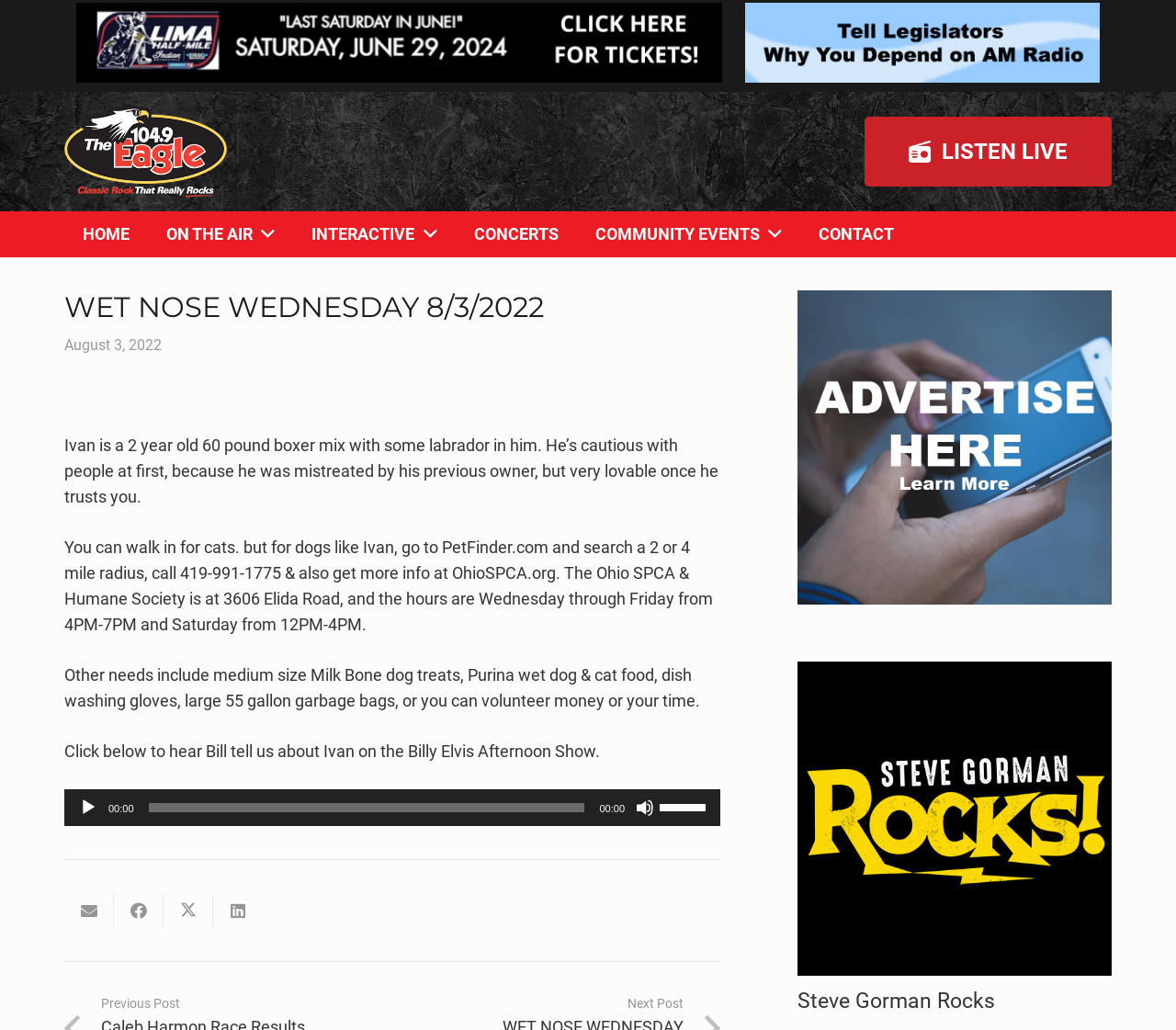Identify the bounding box coordinates of the region that should be clicked to execute the following instruction: "Click the 'HOME' link".

[0.055, 0.205, 0.126, 0.25]